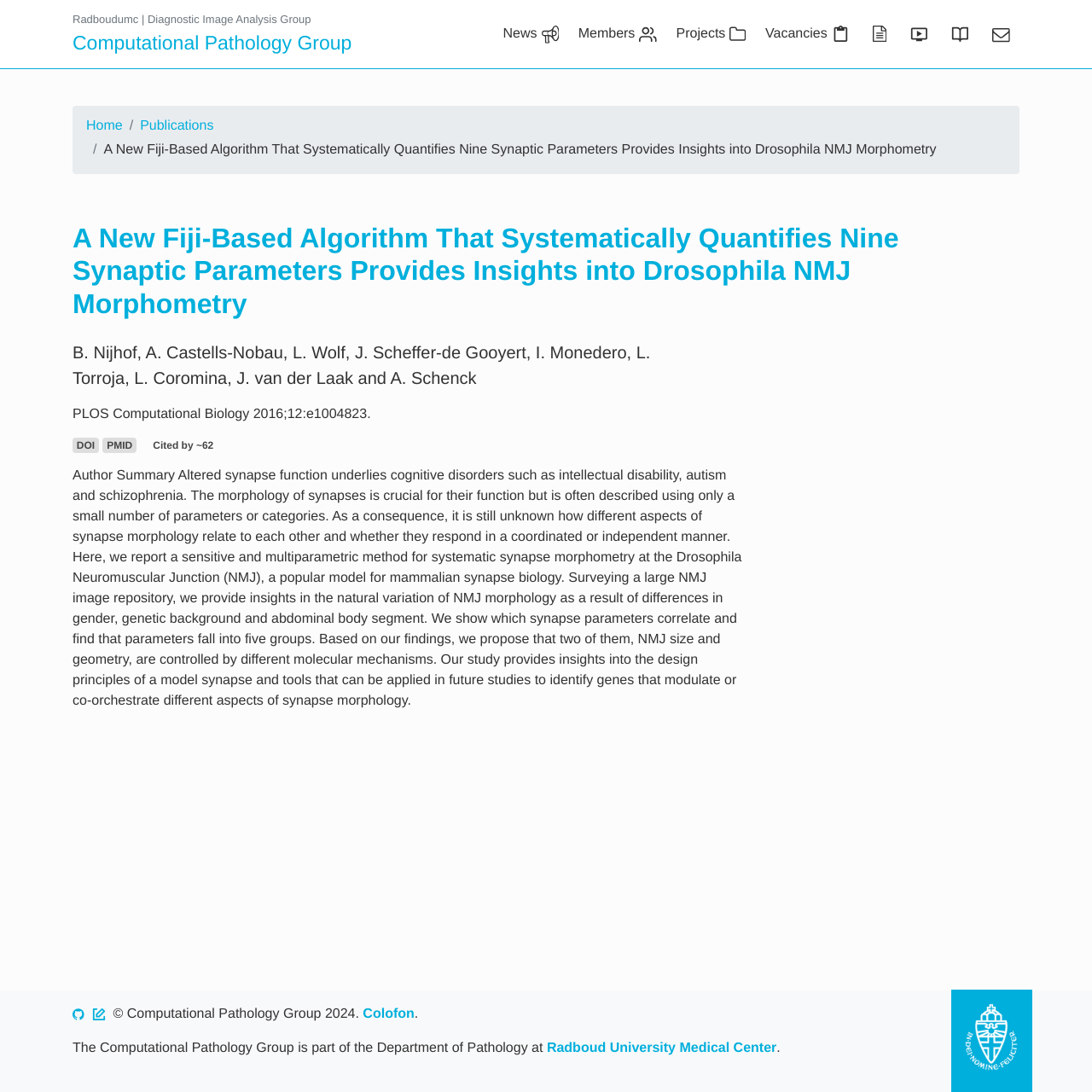From the given element description: "Members", find the bounding box for the UI element. Provide the coordinates as four float numbers between 0 and 1, in the order [left, top, right, bottom].

[0.521, 0.016, 0.61, 0.047]